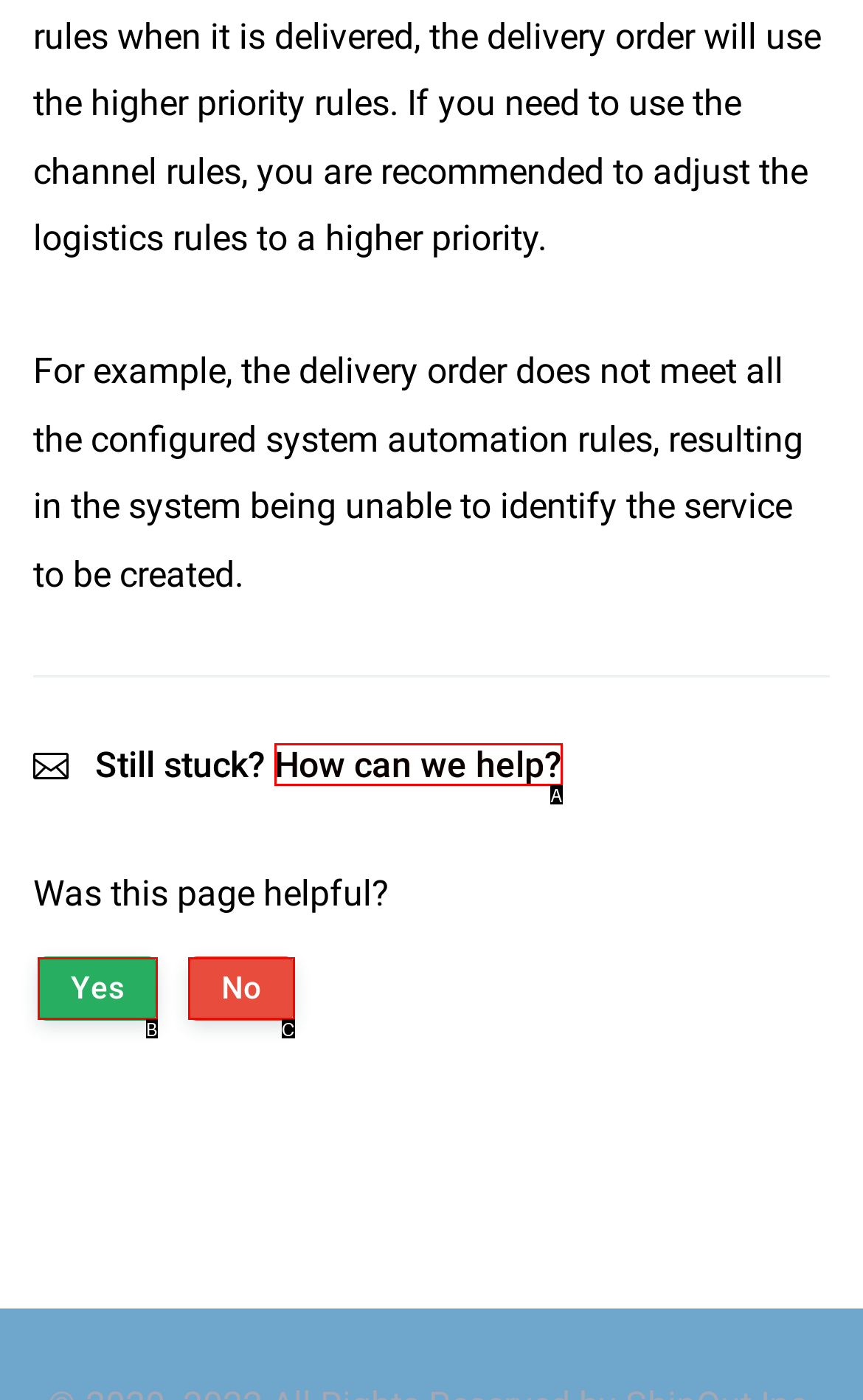Identify the letter of the UI element that corresponds to: Yes
Respond with the letter of the option directly.

B